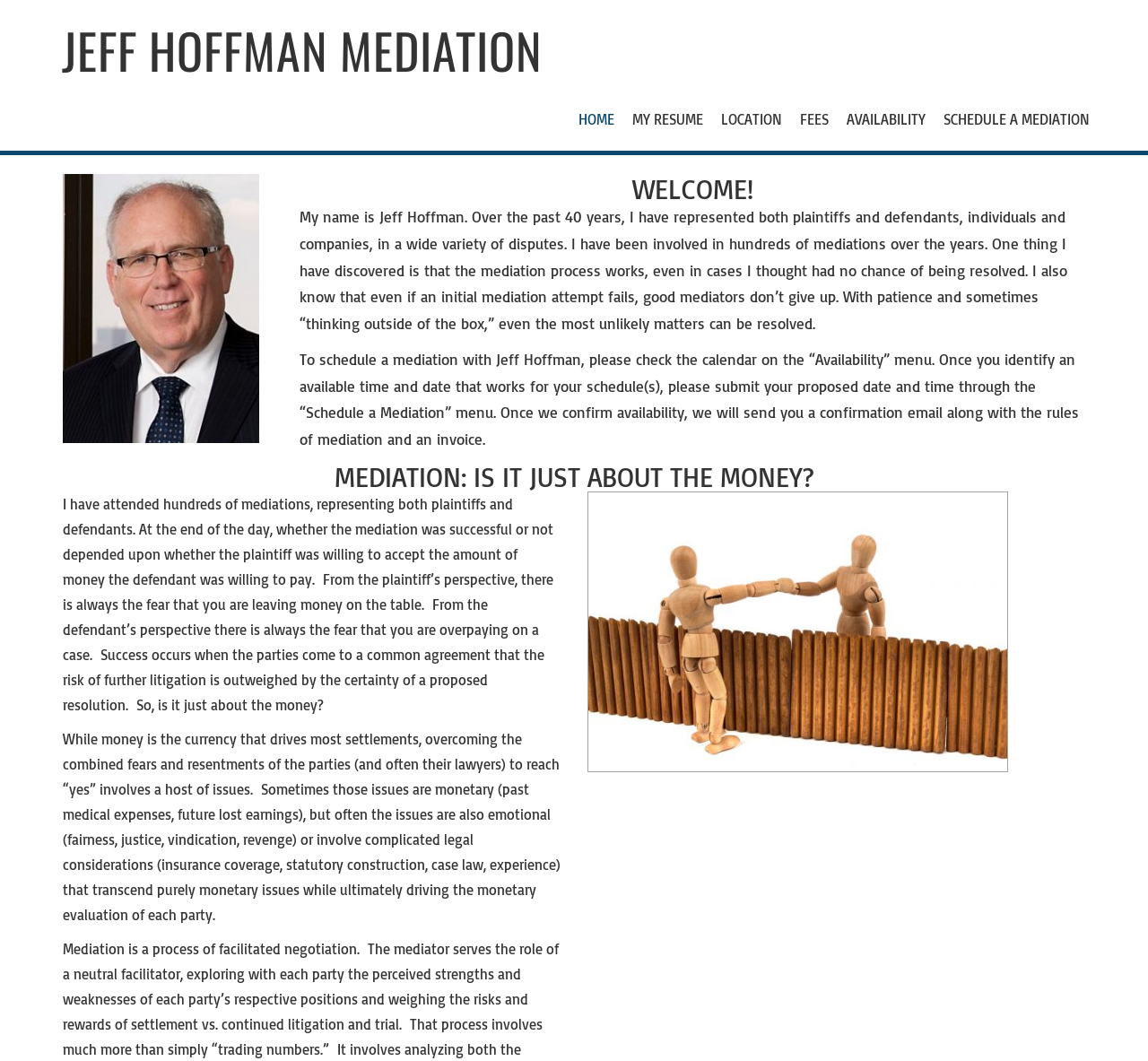Calculate the bounding box coordinates for the UI element based on the following description: "MY RESUME". Ensure the coordinates are four float numbers between 0 and 1, i.e., [left, top, right, bottom].

[0.543, 0.091, 0.62, 0.134]